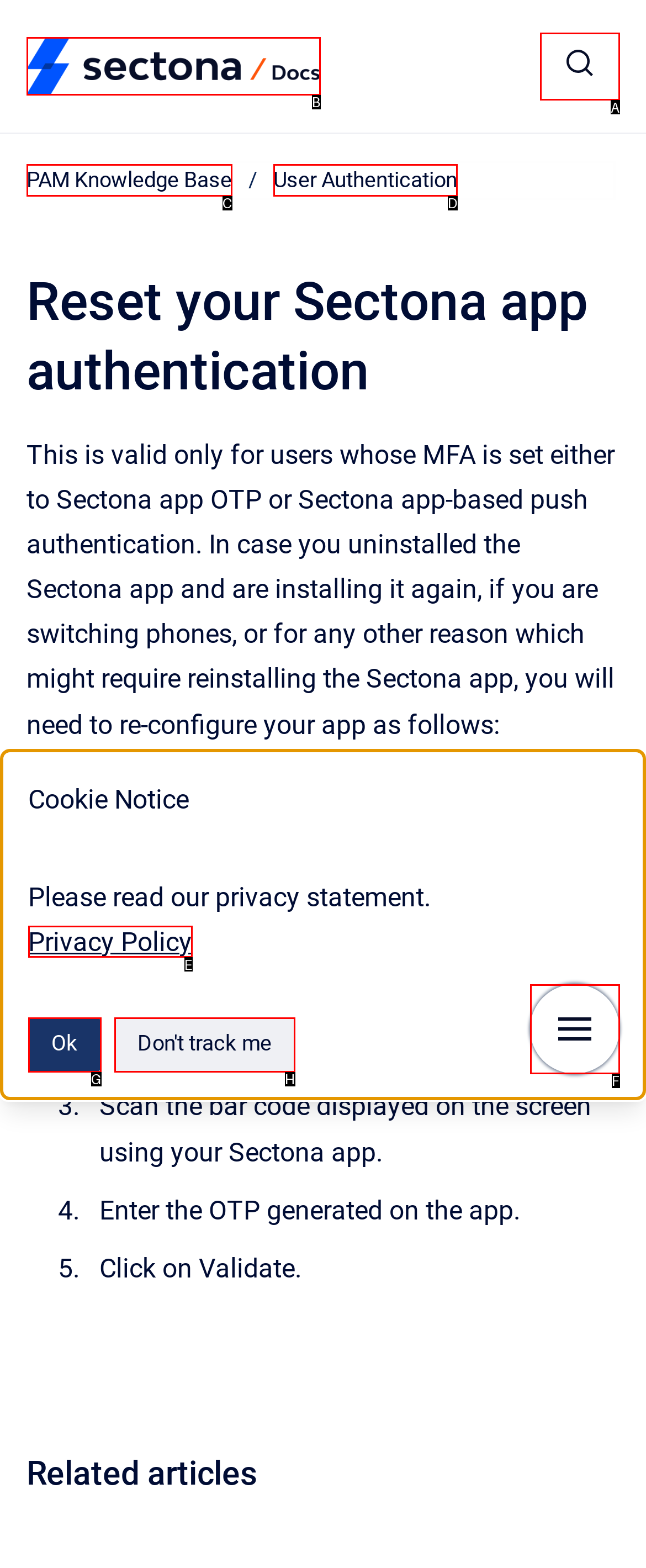For the task: Show search form, identify the HTML element to click.
Provide the letter corresponding to the right choice from the given options.

A